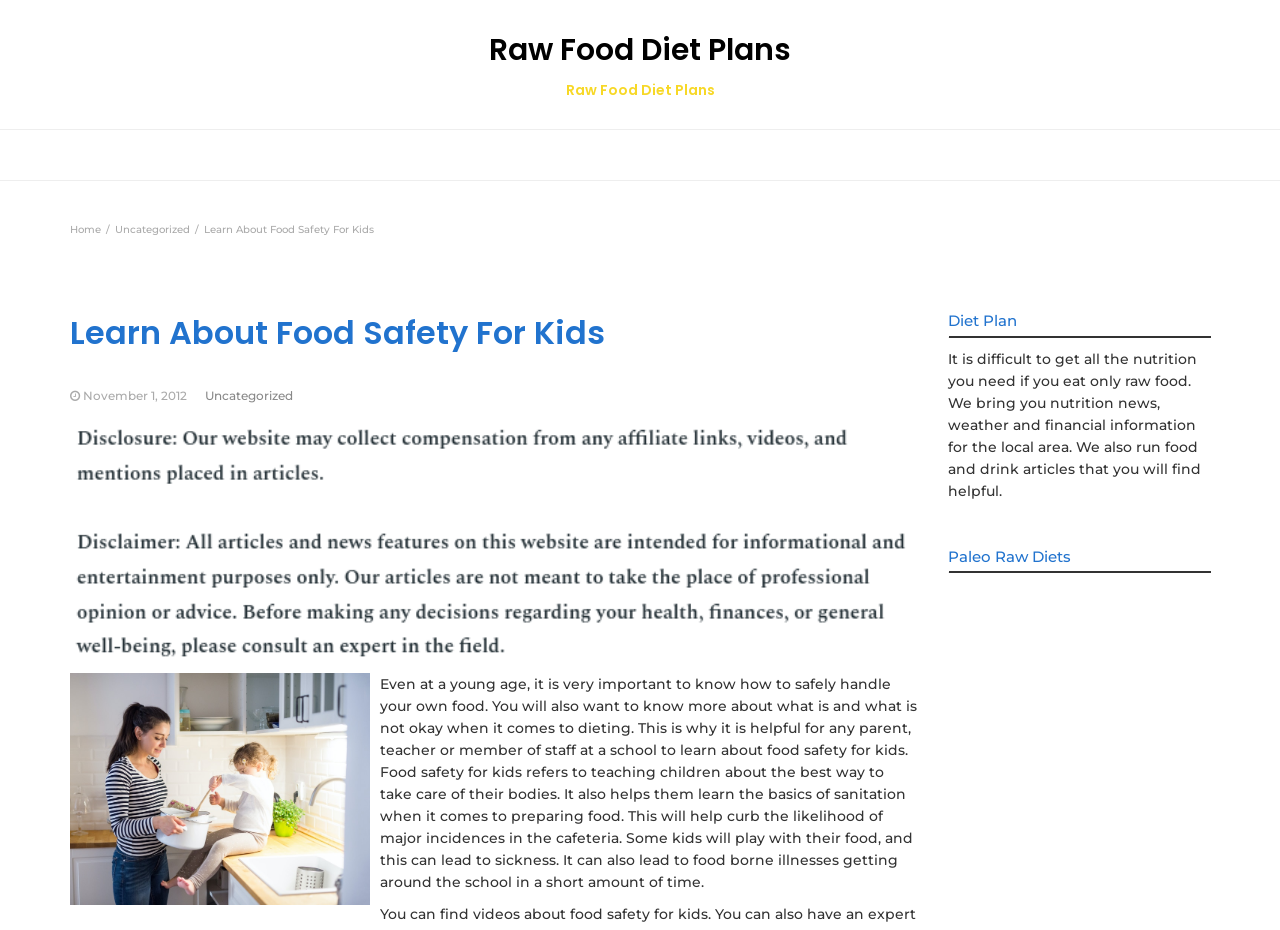Provide the bounding box coordinates for the UI element described in this sentence: "Uncategorized". The coordinates should be four float values between 0 and 1, i.e., [left, top, right, bottom].

[0.16, 0.417, 0.229, 0.433]